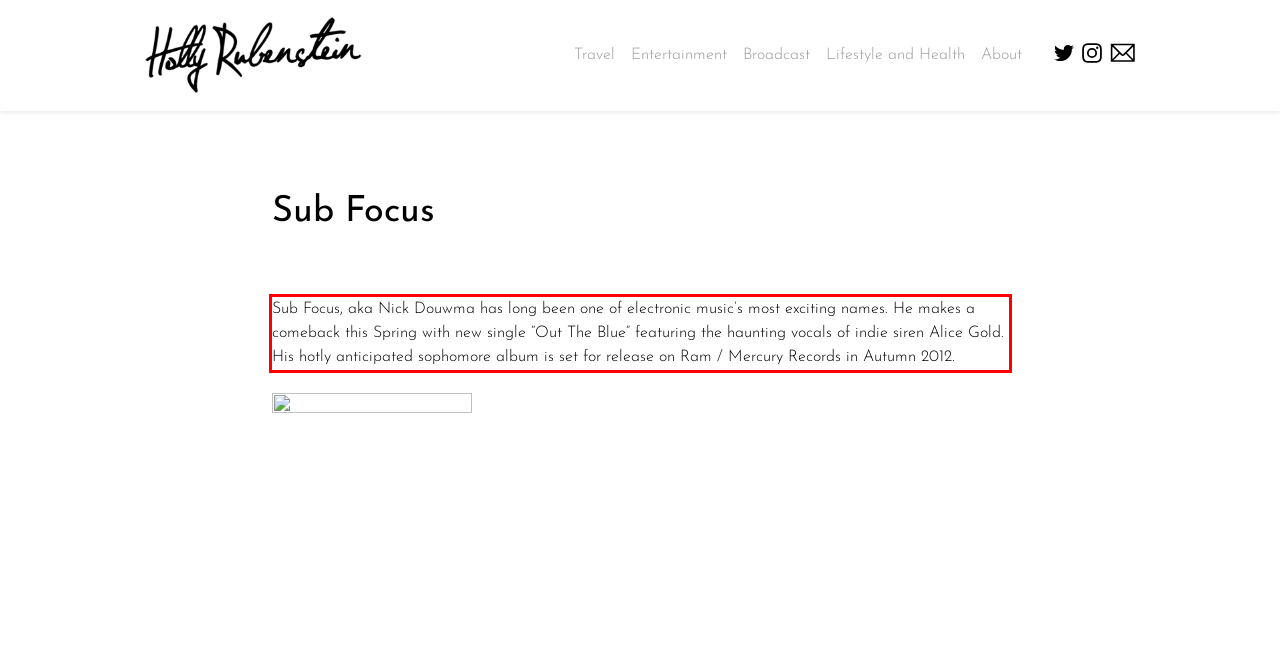You are given a webpage screenshot with a red bounding box around a UI element. Extract and generate the text inside this red bounding box.

Sub Focus, aka Nick Douwma has long been one of electronic music’s most exciting names. He makes a comeback this Spring with new single “Out The Blue” featuring the haunting vocals of indie siren Alice Gold. His hotly anticipated sophomore album is set for release on Ram / Mercury Records in Autumn 2012.